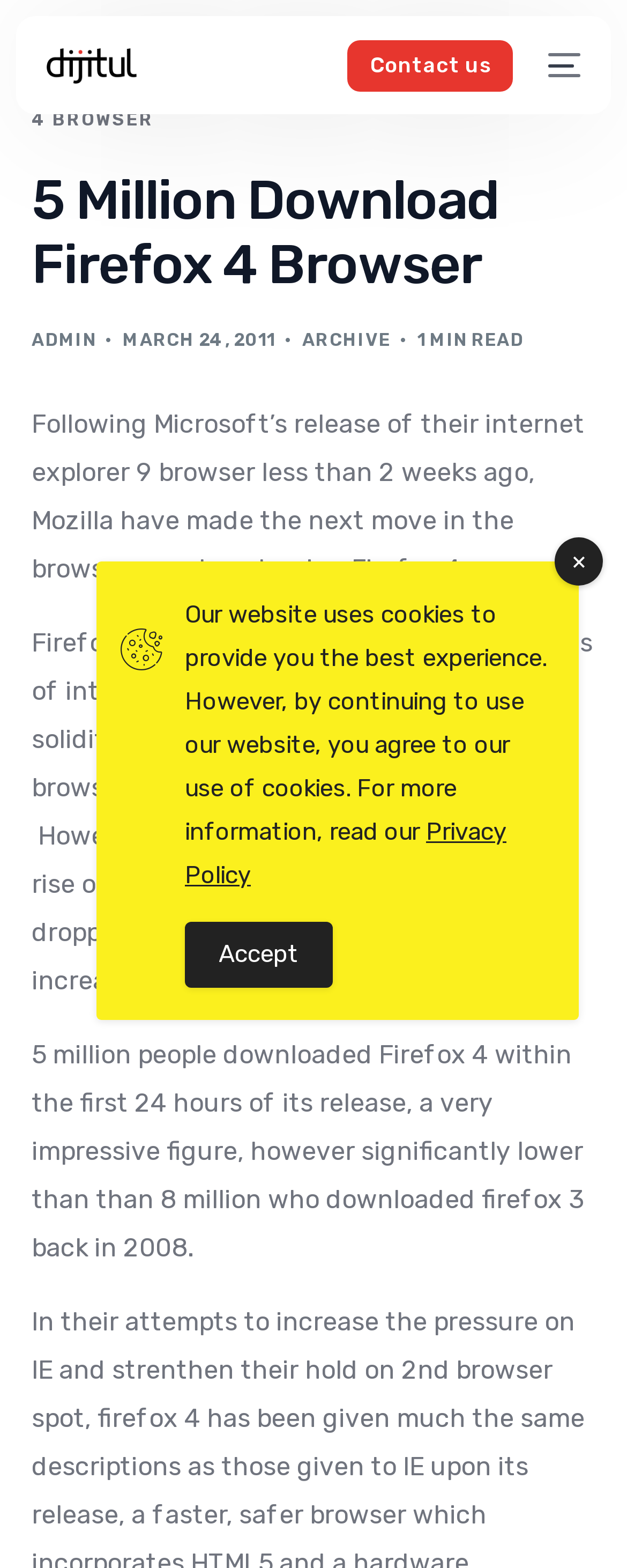Please answer the following question using a single word or phrase: 
How many people downloaded Firefox 4 in the first 24 hours?

5 million